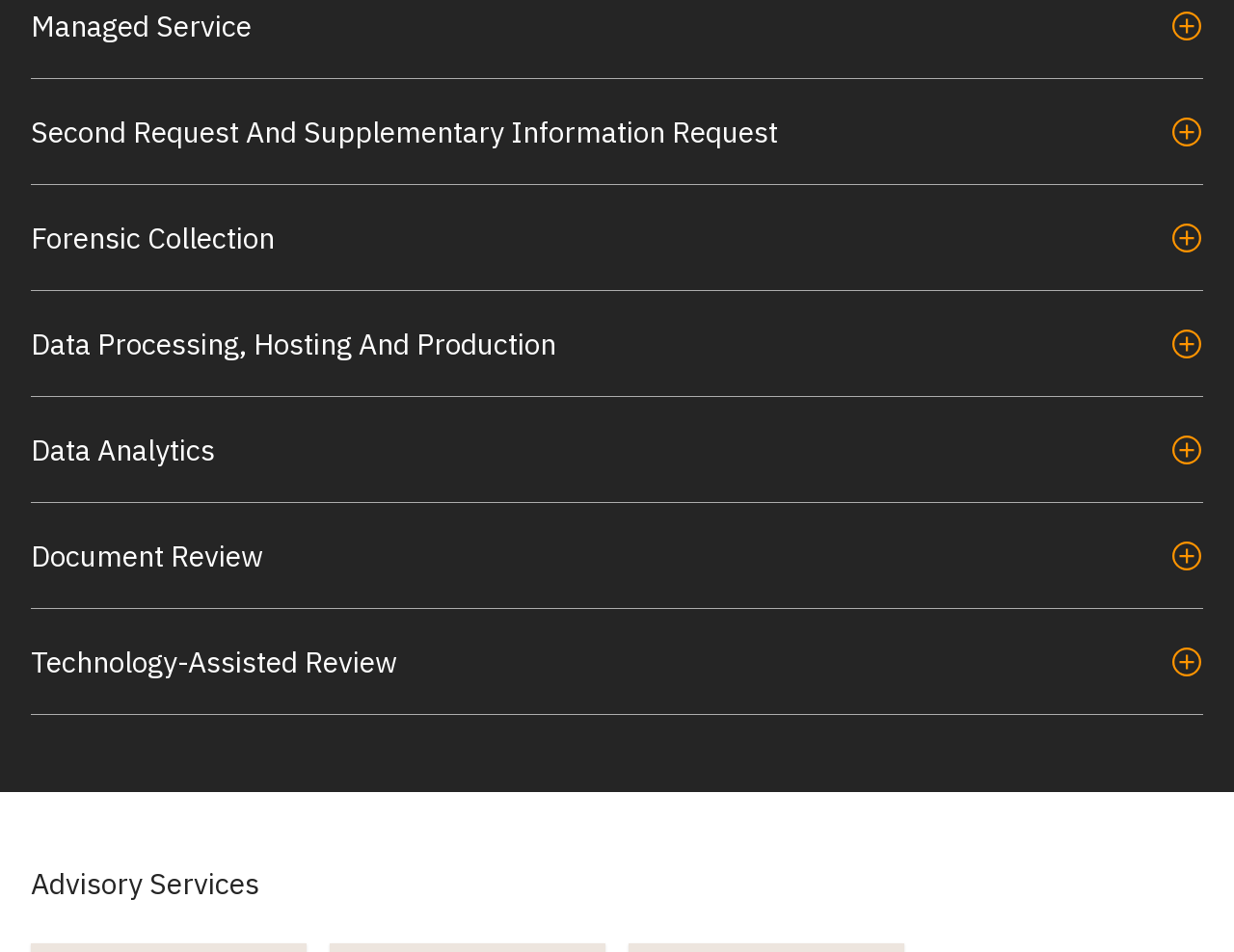How many services are listed?
Based on the screenshot, provide your answer in one word or phrase.

7